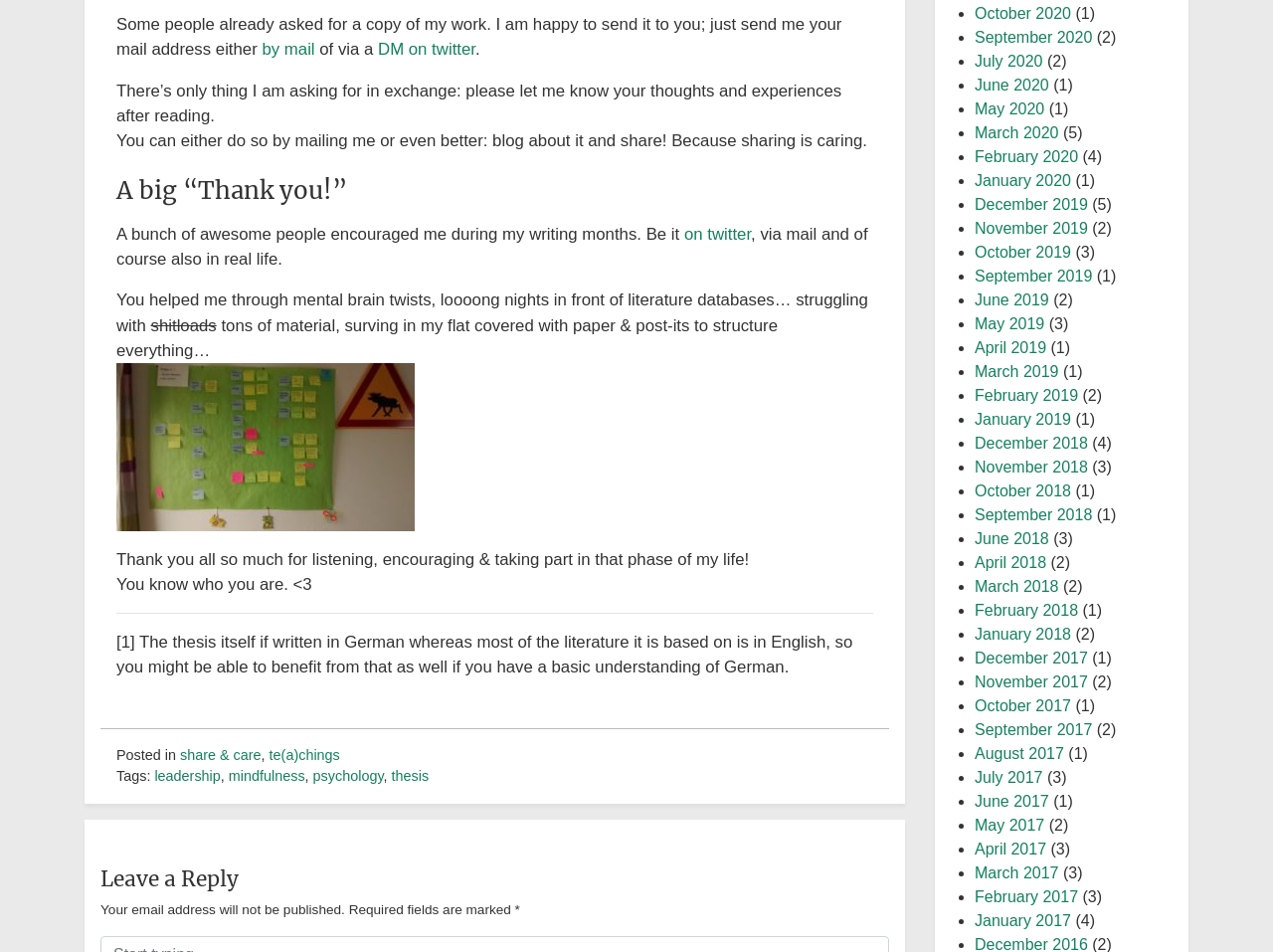Please locate the clickable area by providing the bounding box coordinates to follow this instruction: "click the 'by mail' link".

[0.206, 0.042, 0.247, 0.062]